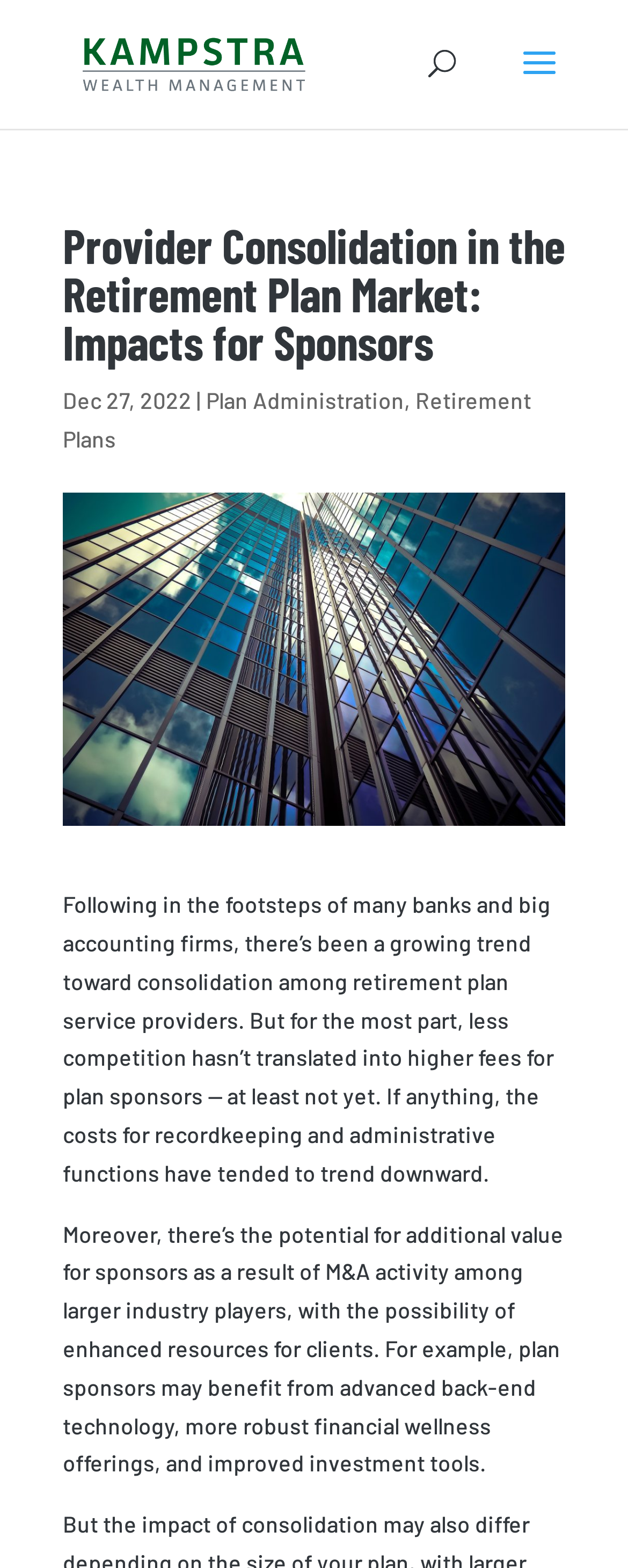Please extract the webpage's main title and generate its text content.

Provider Consolidation in the Retirement Plan Market: Impacts for Sponsors